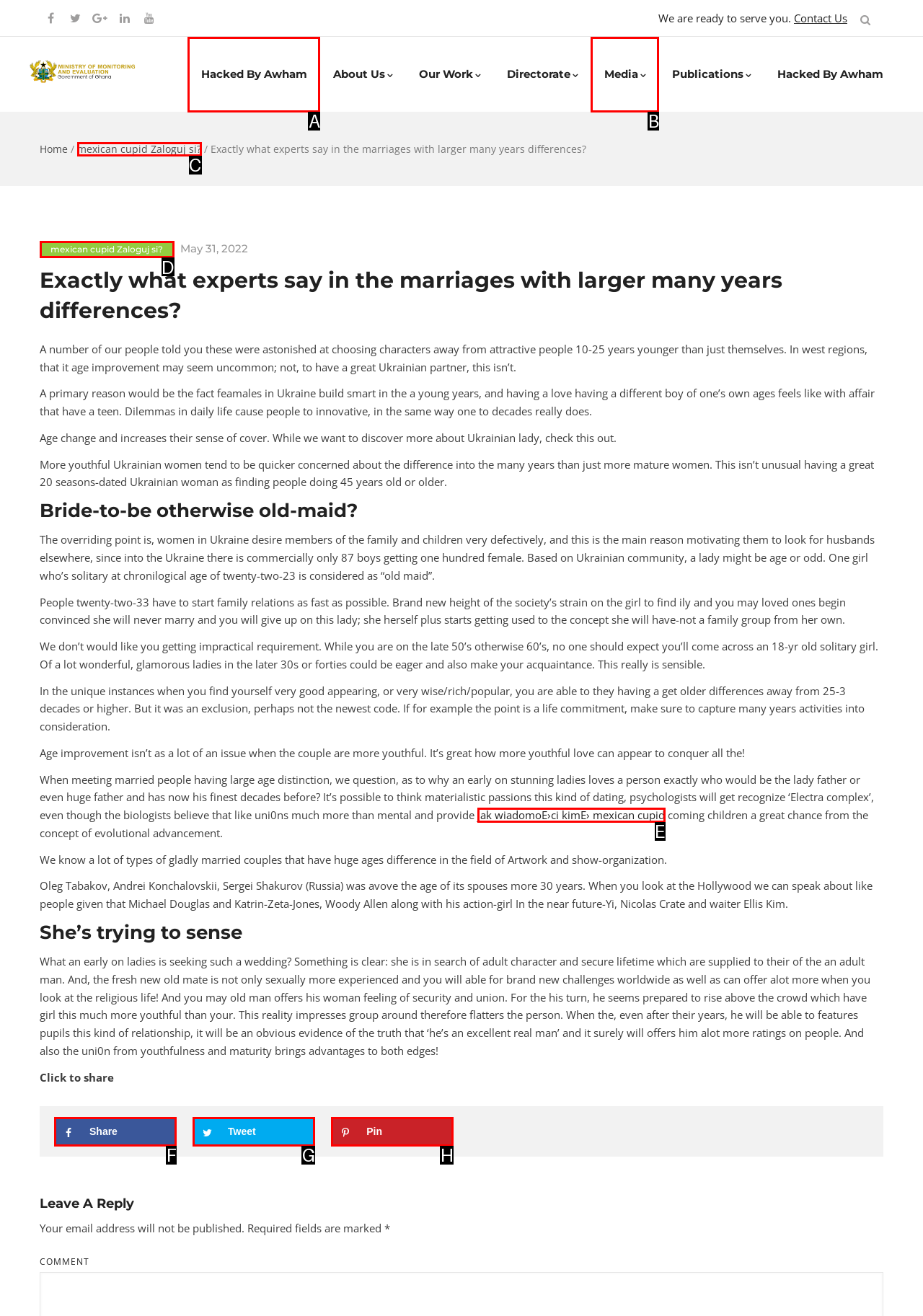Based on the description: mexican cupid Zaloguj si?, identify the matching lettered UI element.
Answer by indicating the letter from the choices.

C